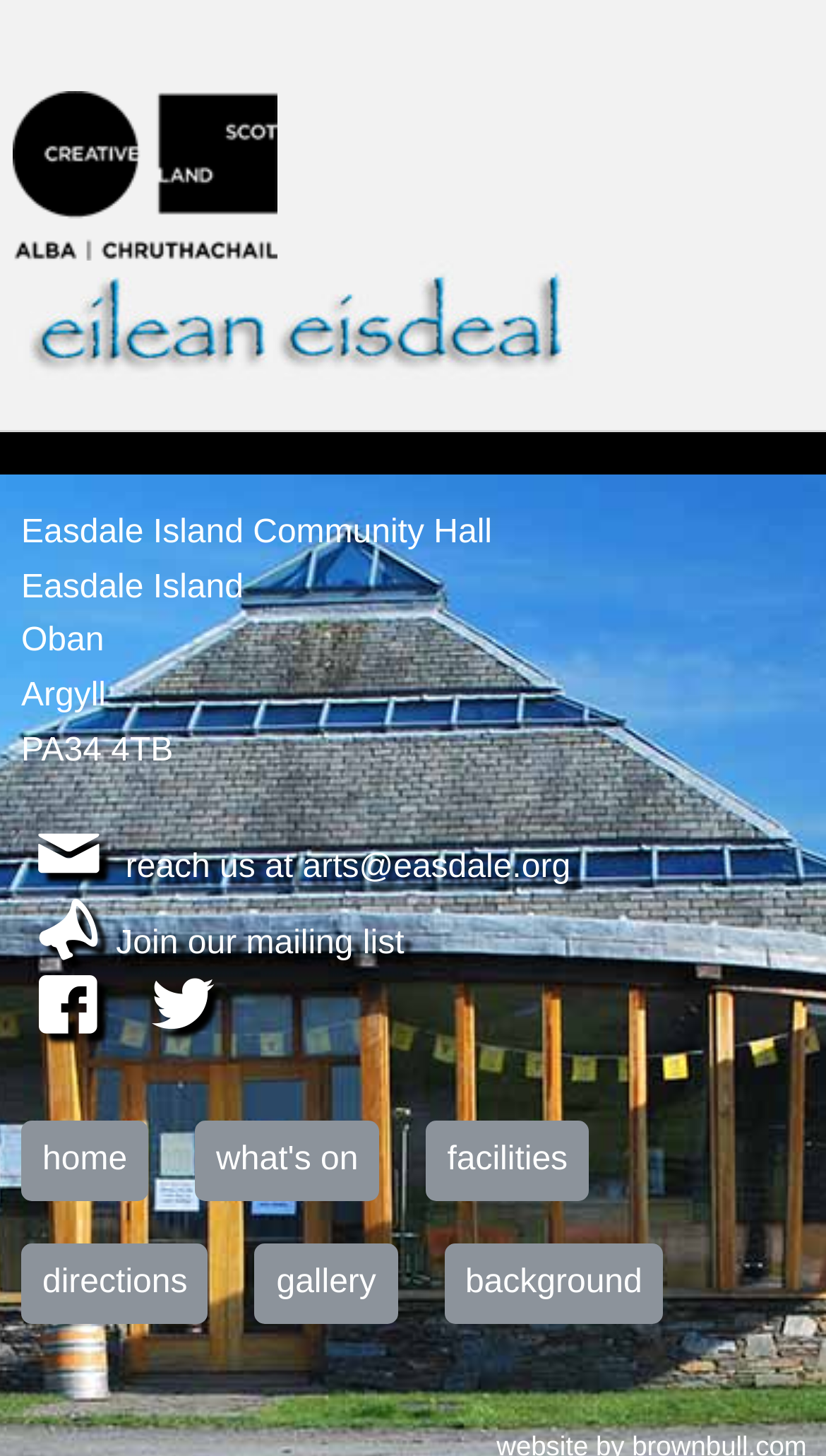Answer in one word or a short phrase: 
How many links are there in the navigation menu?

6